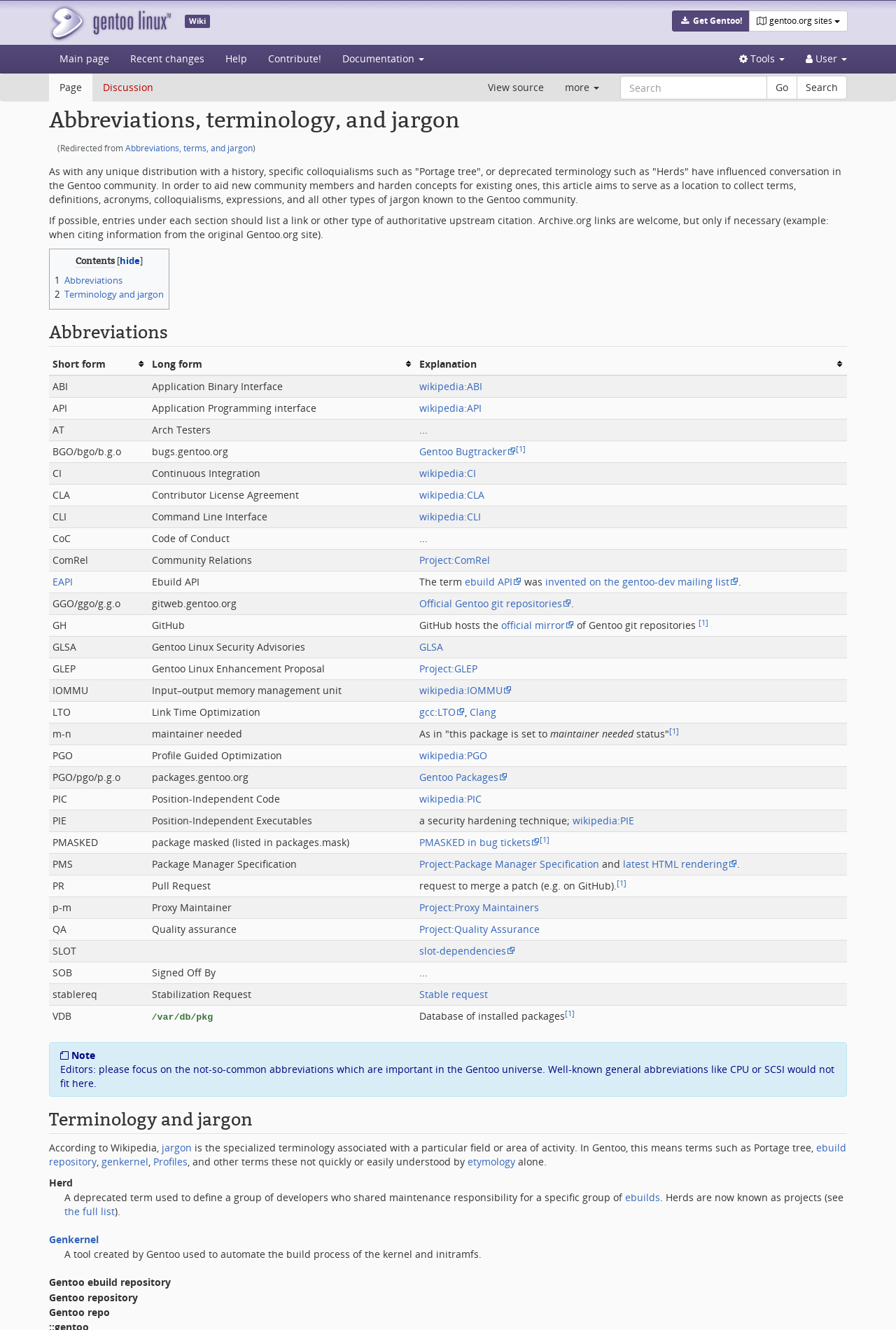Identify and provide the bounding box coordinates of the UI element described: "Clang". The coordinates should be formatted as [left, top, right, bottom], with each number being a float between 0 and 1.

[0.524, 0.53, 0.554, 0.54]